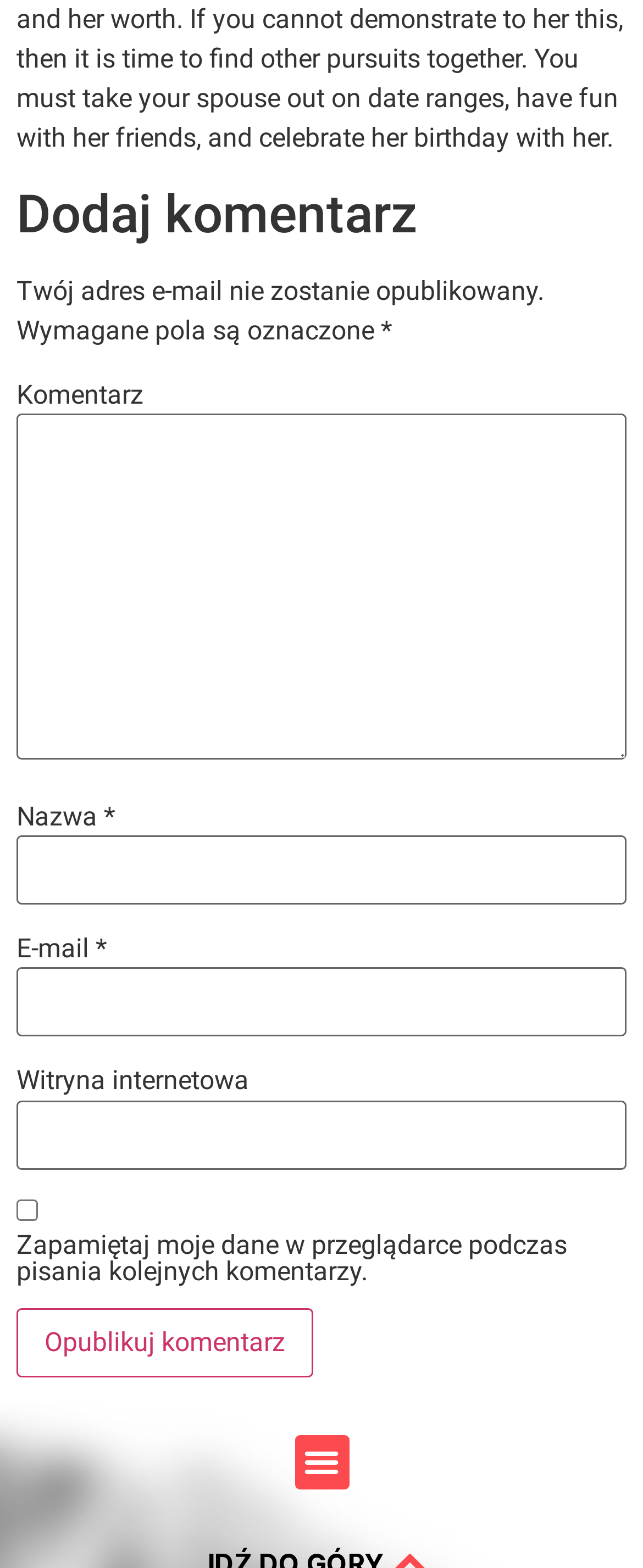What is the purpose of the form?
Provide a comprehensive and detailed answer to the question.

The webpage contains a form with fields for comment, name, email, and website, and a button to publish the comment, indicating that the purpose of the form is to add a comment.